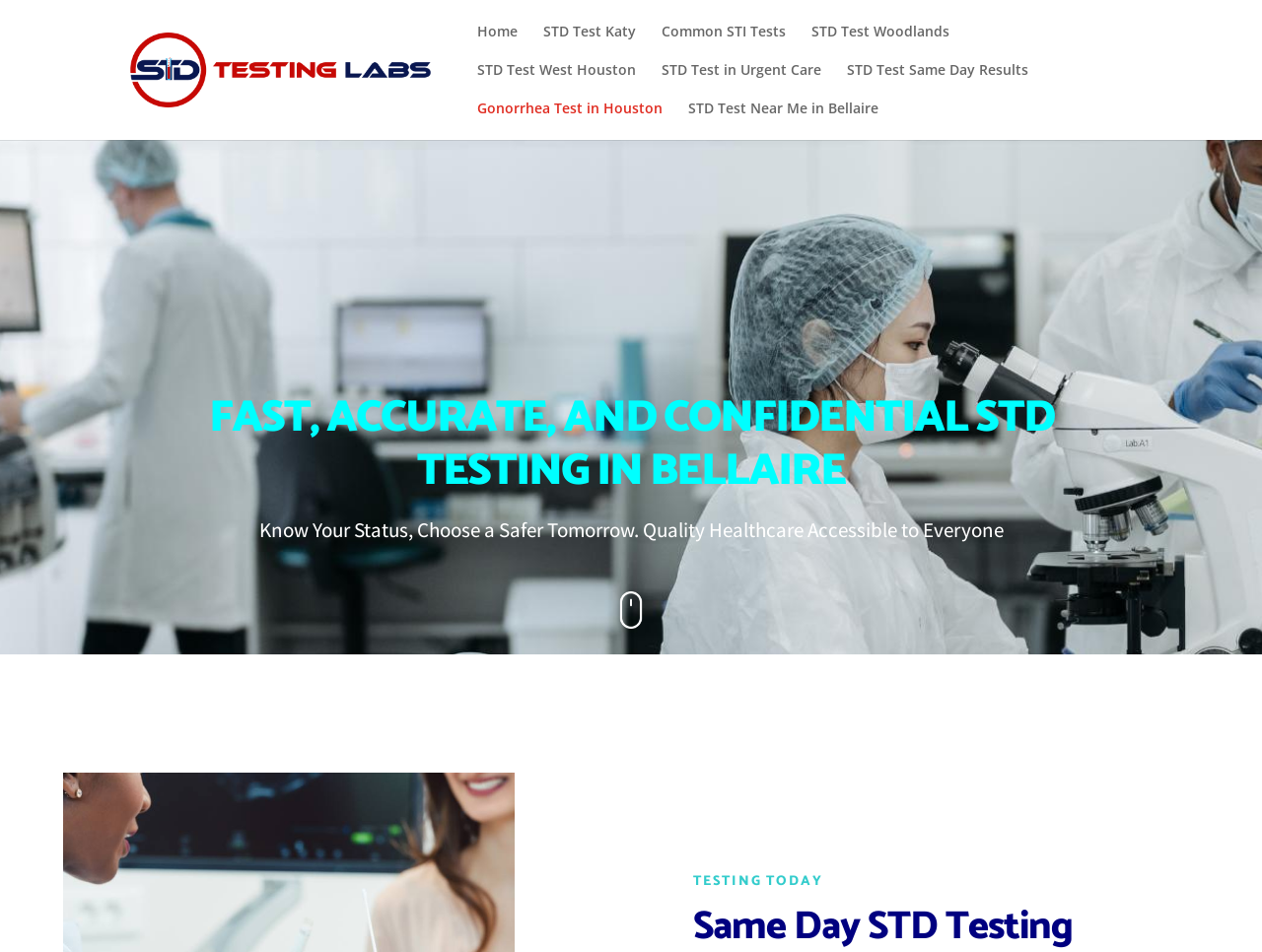Create a full and detailed caption for the entire webpage.

The webpage is about Gonorrhea testing in Houston, specifically at the Houston STD Test Lab. At the top left, there is a logo of the lab, accompanied by a link to the lab's homepage. To the right of the logo, there is a navigation menu with links to various pages, including the home page, STD test locations, and types of tests offered.

Below the navigation menu, there is a prominent heading that reads "FAST, ACCURATE, AND CONFIDENTIAL STD TESTING IN BELLAIRE". This heading is centered on the page and takes up a significant amount of space.

Underneath the heading, there are two paragraphs of text. The first paragraph reads "Know Your Status, Choose a Safer Tomorrow." and the second paragraph reads "Quality Healthcare Accessible to Everyone". These paragraphs are positioned side by side, with the first paragraph on the left and the second on the right.

Further down the page, there is a call-to-action section with a link and an image. The link is not labeled, but the image appears to be a button or a graphic encouraging users to take action. Above this section, there is a heading that reads "TESTING TODAY".

Overall, the webpage is focused on providing information about Gonorrhea testing and other STD testing services in Houston, with a emphasis on the lab's location in Bellaire.